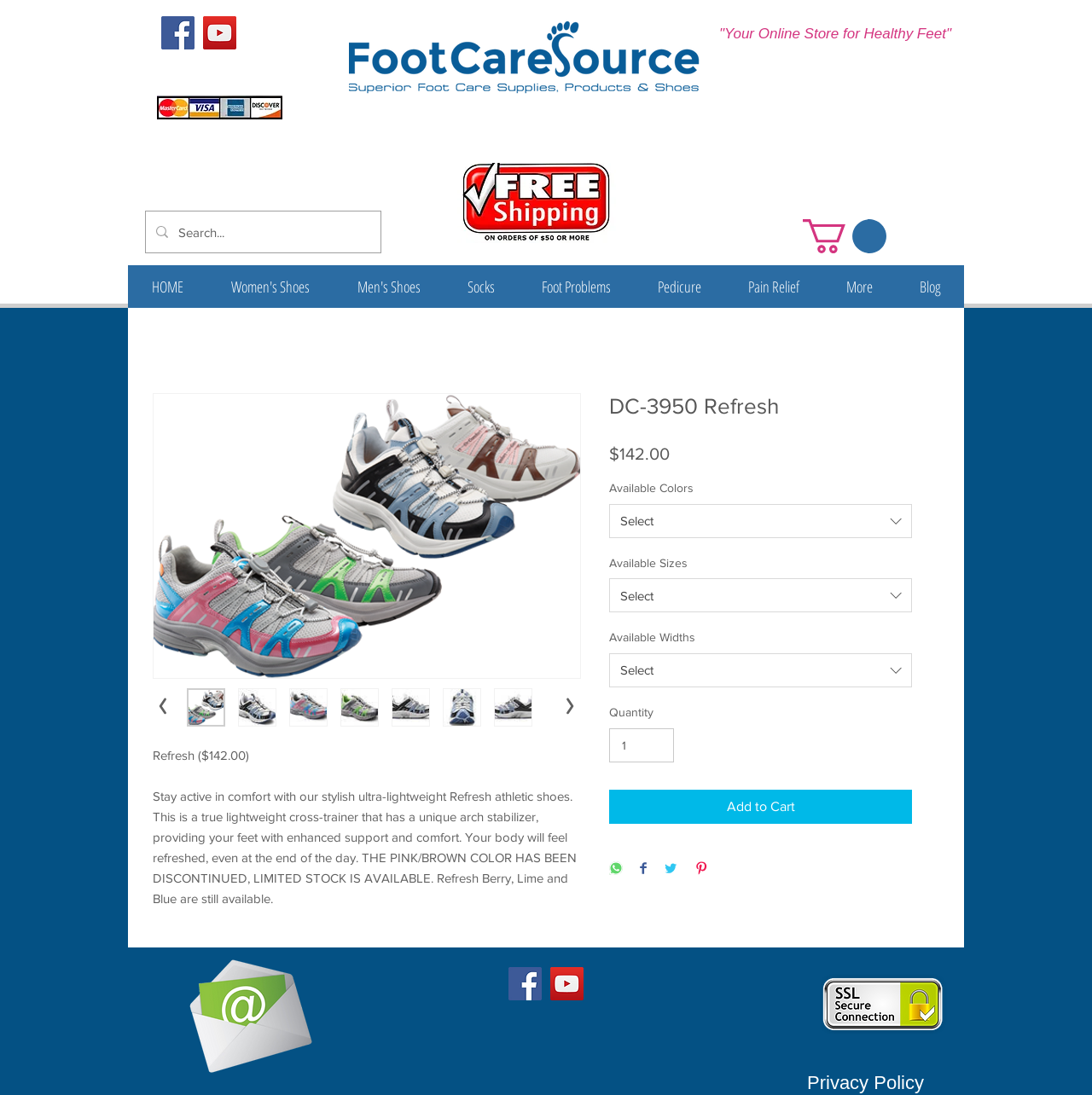Show me the bounding box coordinates of the clickable region to achieve the task as per the instruction: "View more details about Refresh athletic shoes".

[0.14, 0.683, 0.228, 0.697]